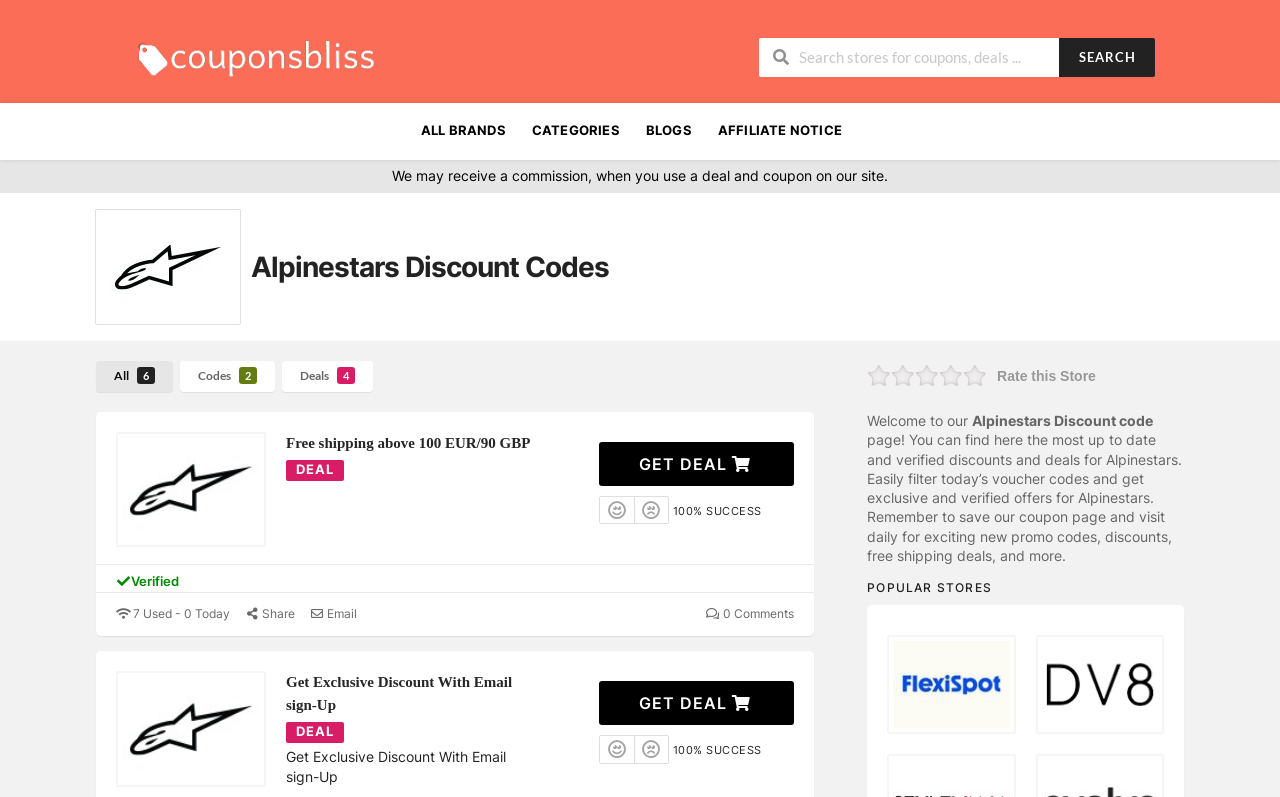What is the condition for free shipping on this webpage?
Examine the image and give a concise answer in one word or a short phrase.

Above 100 EUR/90 GBP